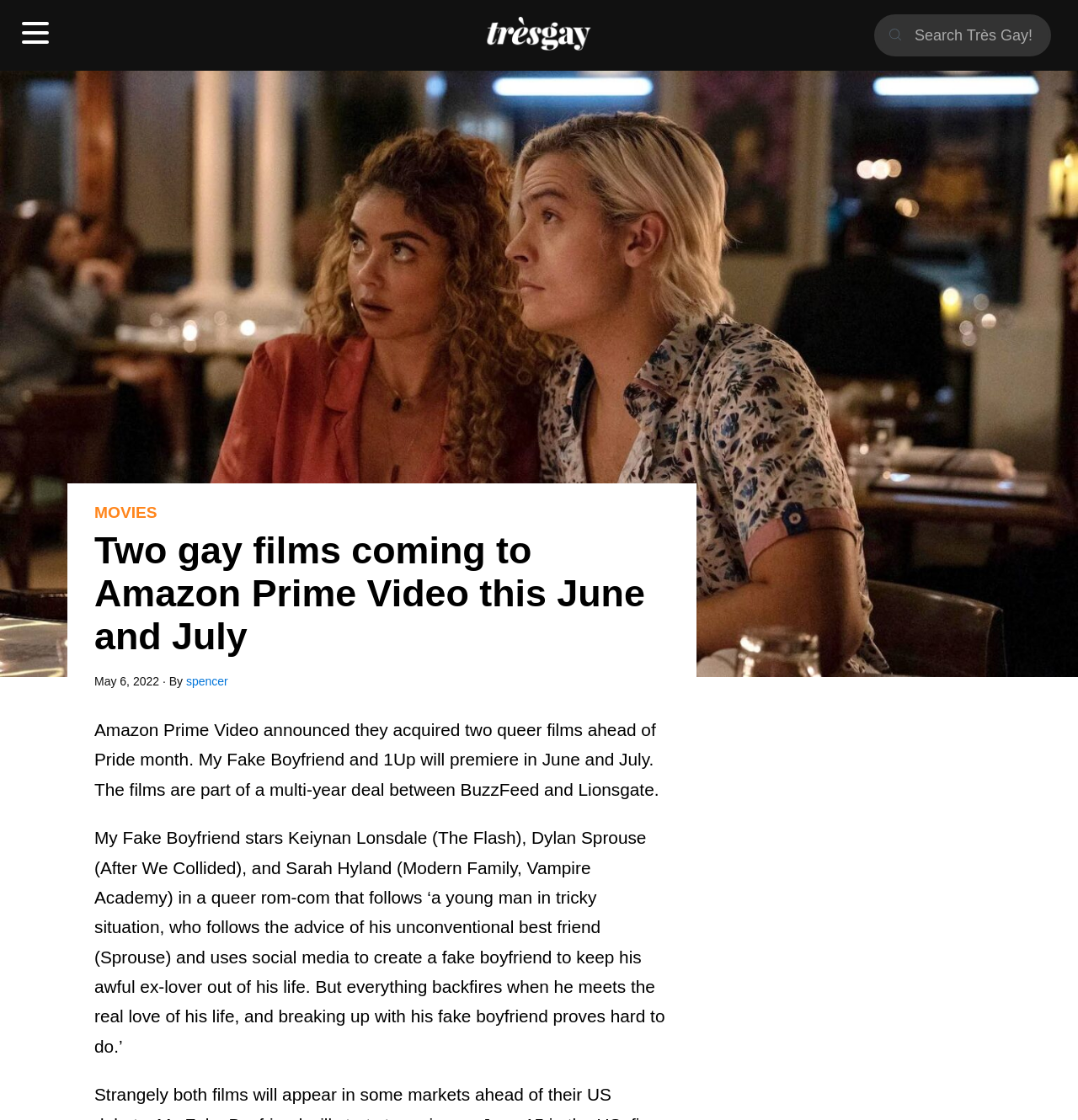Using the information in the image, give a detailed answer to the following question: What is the name of the actress in Modern Family?

I found the answer by reading the text that describes the cast of the film 'My Fake Boyfriend', which mentions that Sarah Hyland is an actress from Modern Family.